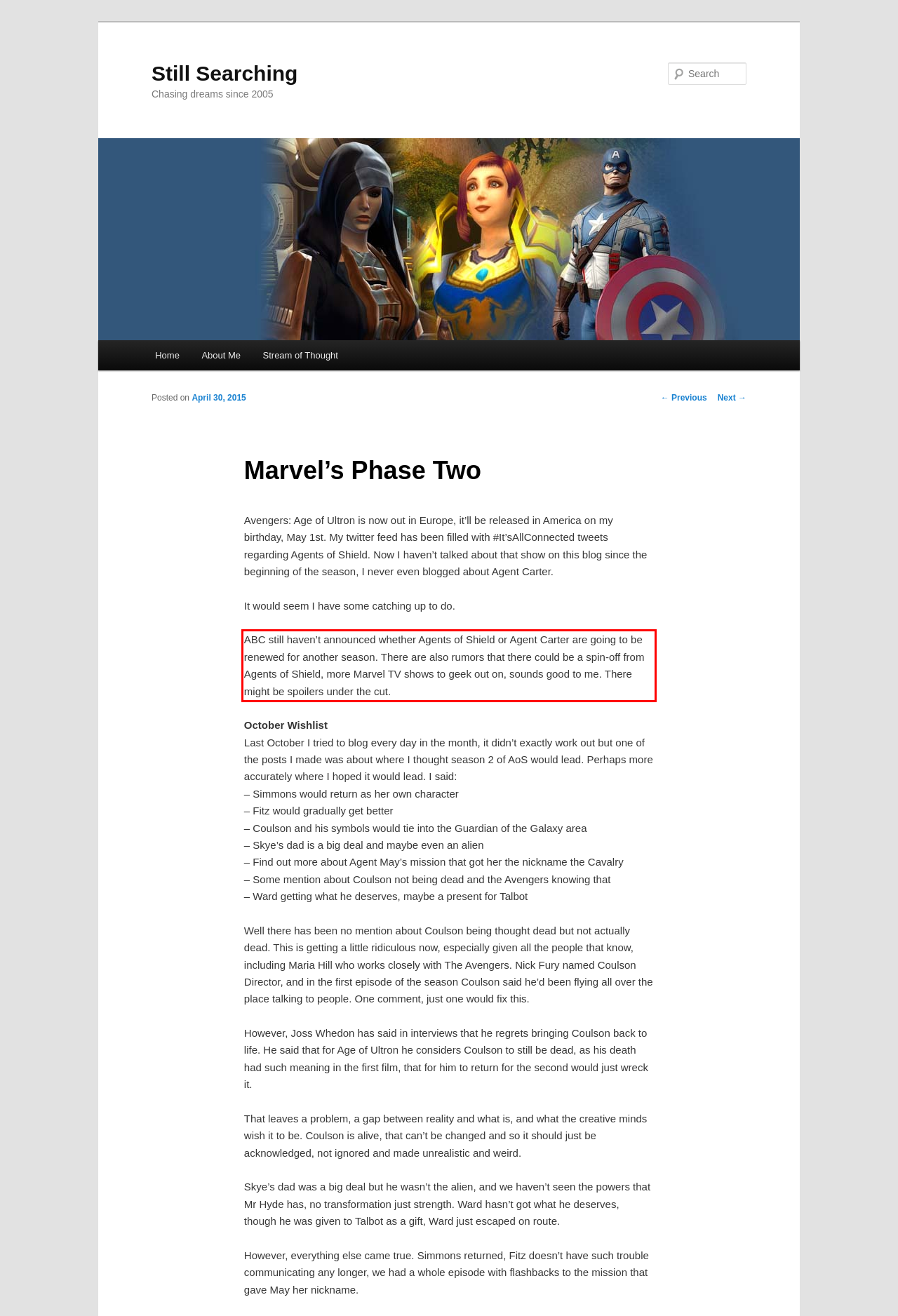Identify the text inside the red bounding box in the provided webpage screenshot and transcribe it.

ABC still haven’t announced whether Agents of Shield or Agent Carter are going to be renewed for another season. There are also rumors that there could be a spin-off from Agents of Shield, more Marvel TV shows to geek out on, sounds good to me. There might be spoilers under the cut.